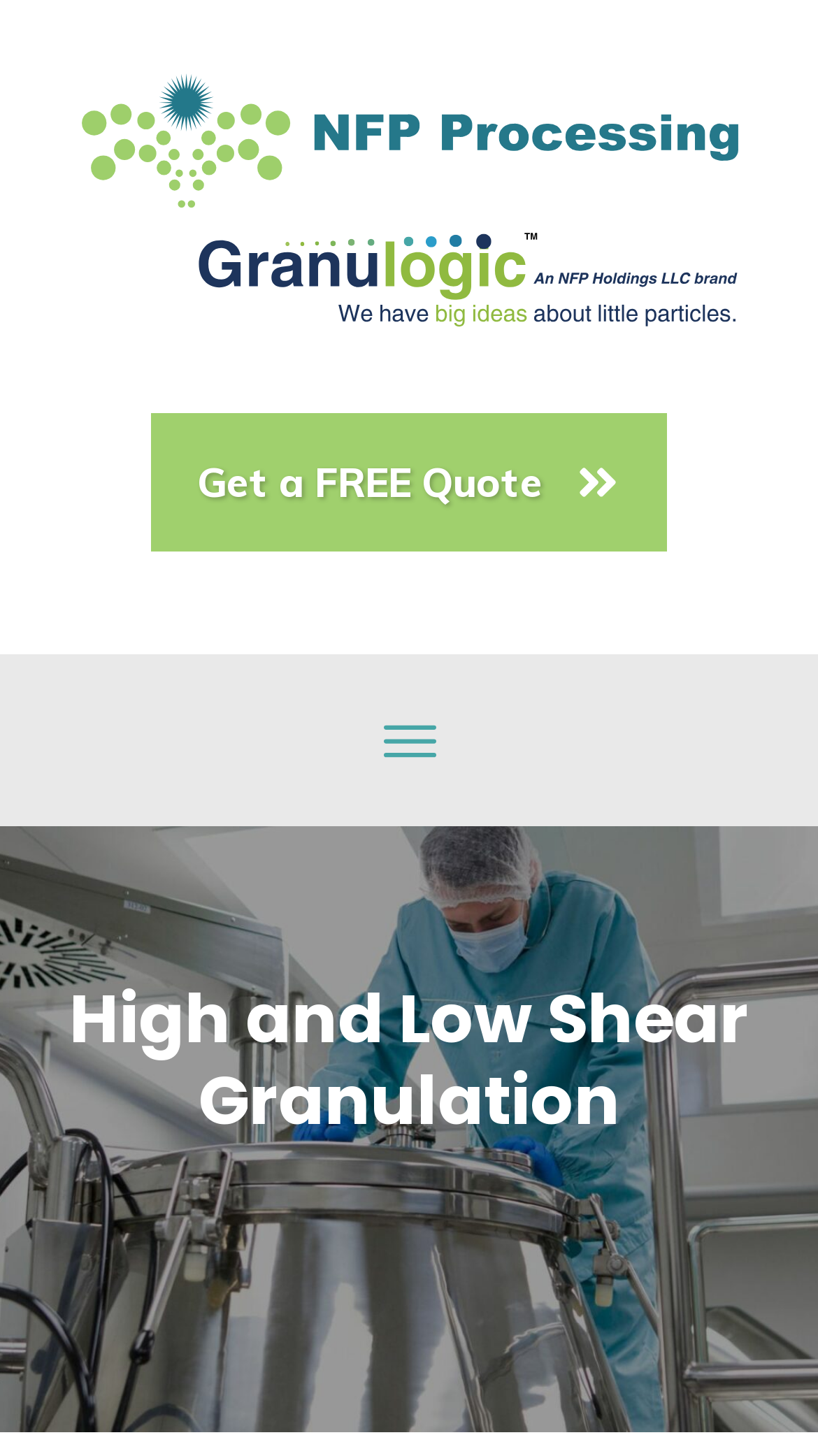What is the purpose of the 'Get a FREE Quote' link?
Answer with a single word or phrase, using the screenshot for reference.

To request a quote